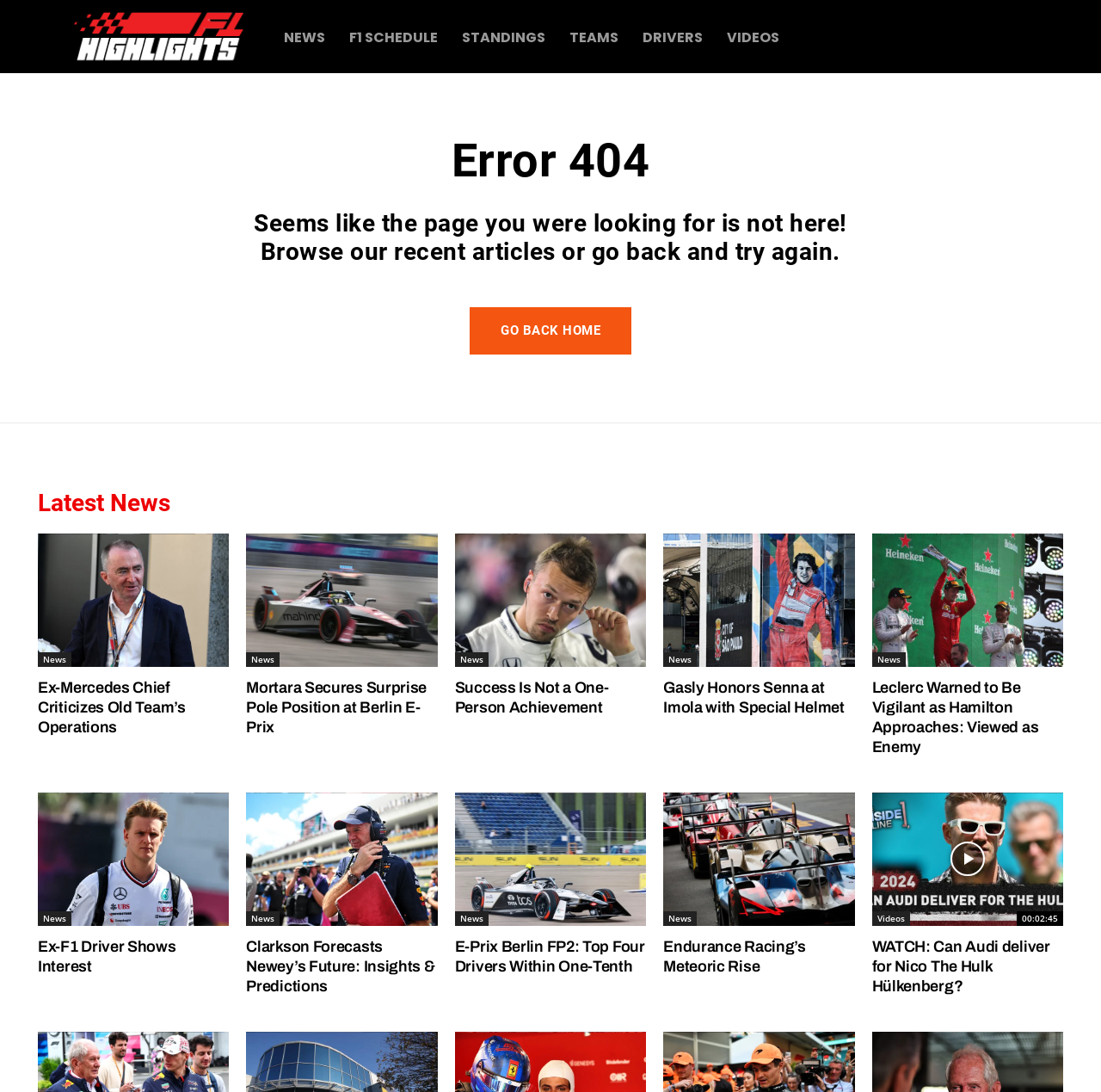Look at the image and answer the question in detail:
What is the purpose of the 'GO BACK HOME' button?

The 'GO BACK HOME' button is likely intended to allow the user to navigate back to the homepage of the website, rather than staying on the error page.